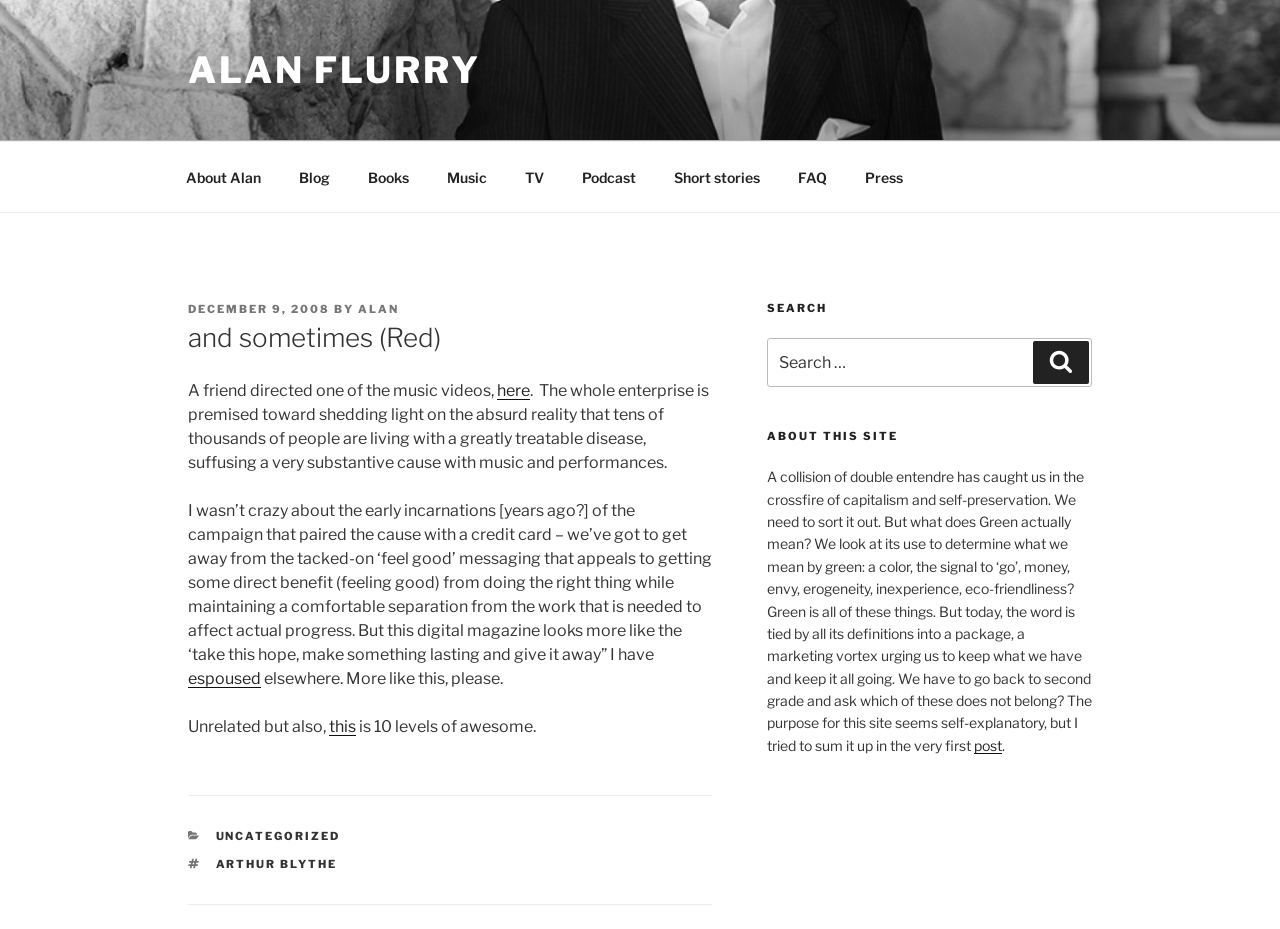Determine the coordinates of the bounding box for the clickable area needed to execute this instruction: "Search for something".

[0.599, 0.364, 0.853, 0.416]